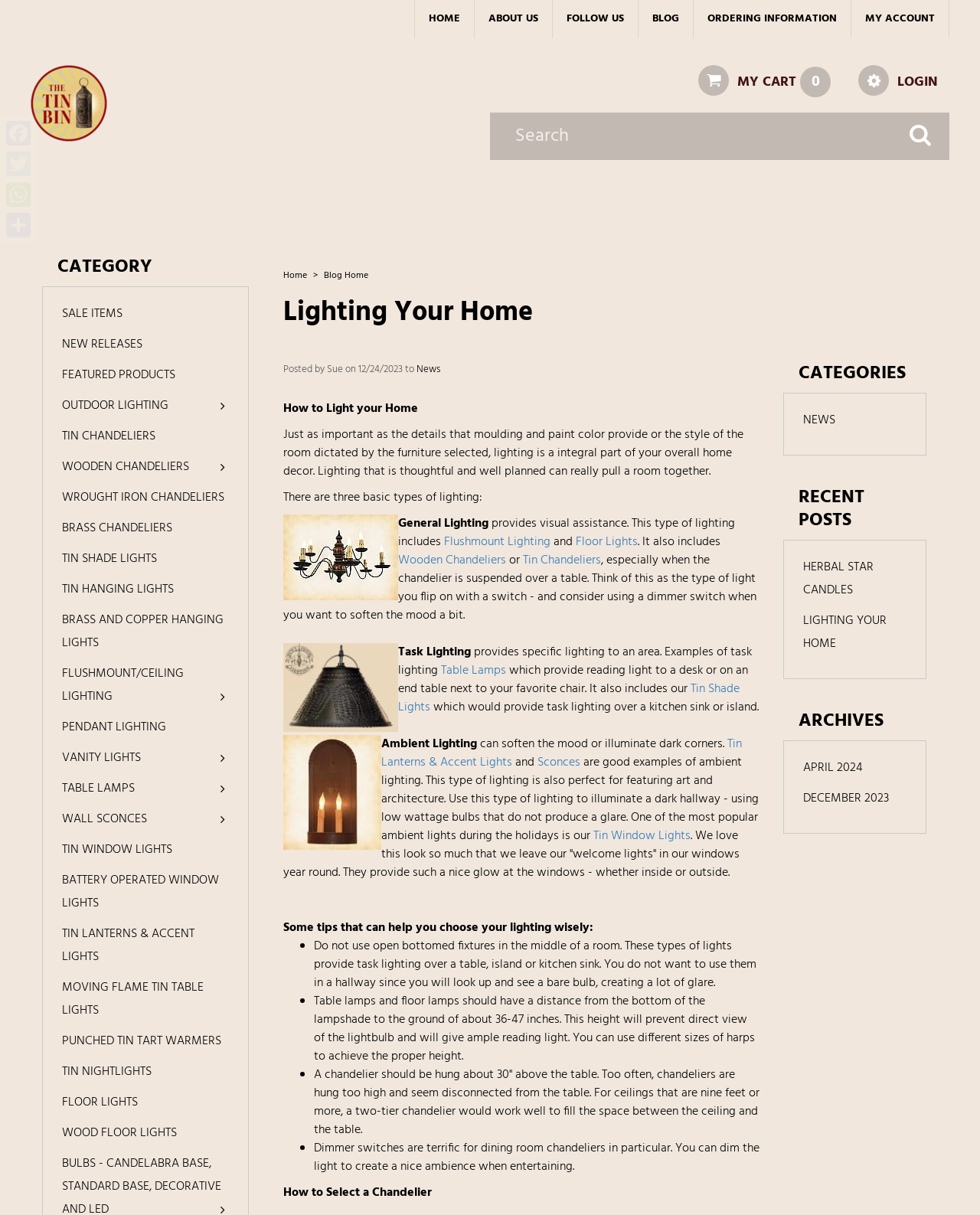What is the purpose of Task Lighting?
Look at the image and respond with a one-word or short phrase answer.

Provides specific lighting to an area